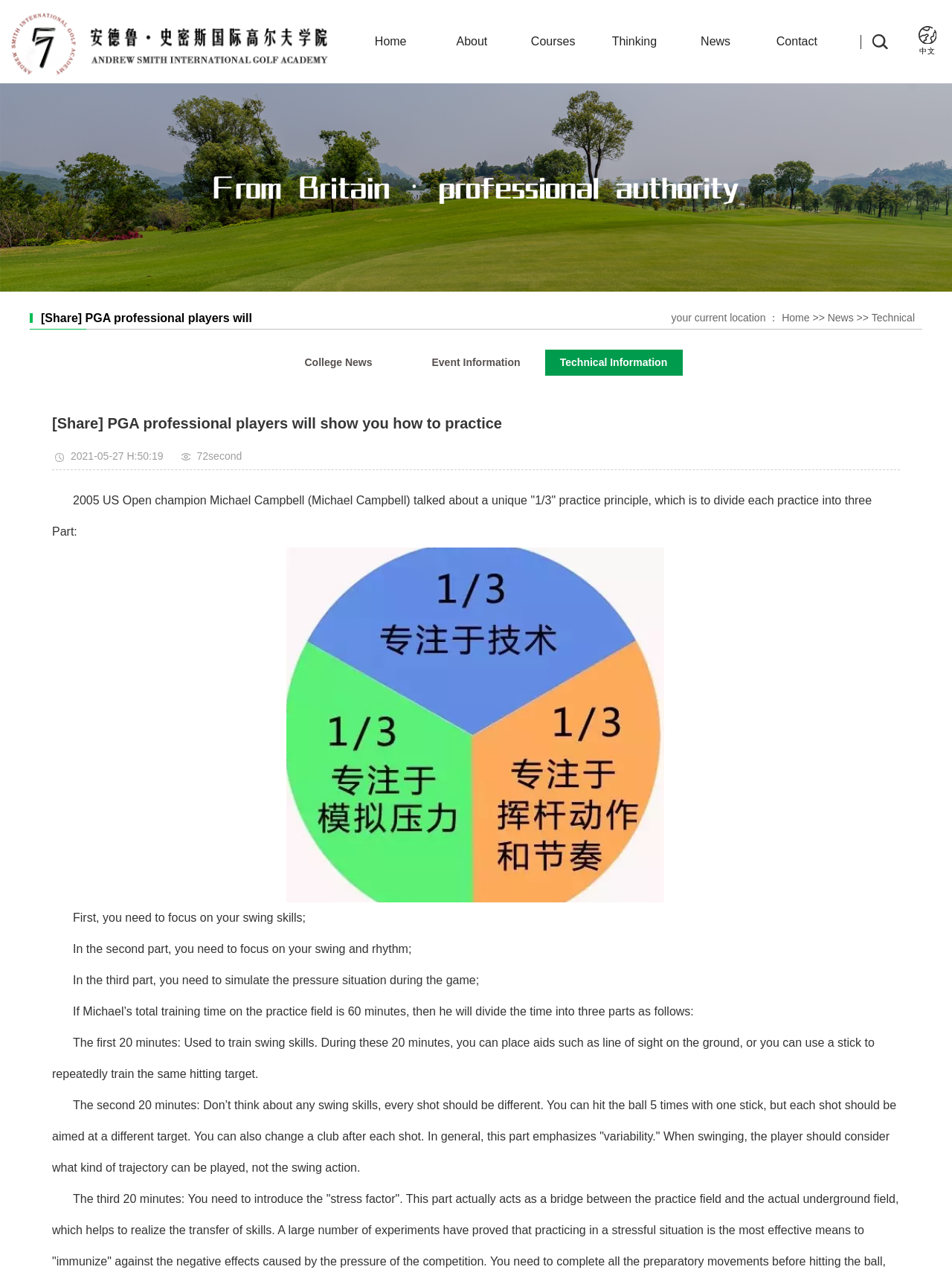What is the language of the link at the top right corner of the webpage?
Using the image, answer in one word or phrase.

中文